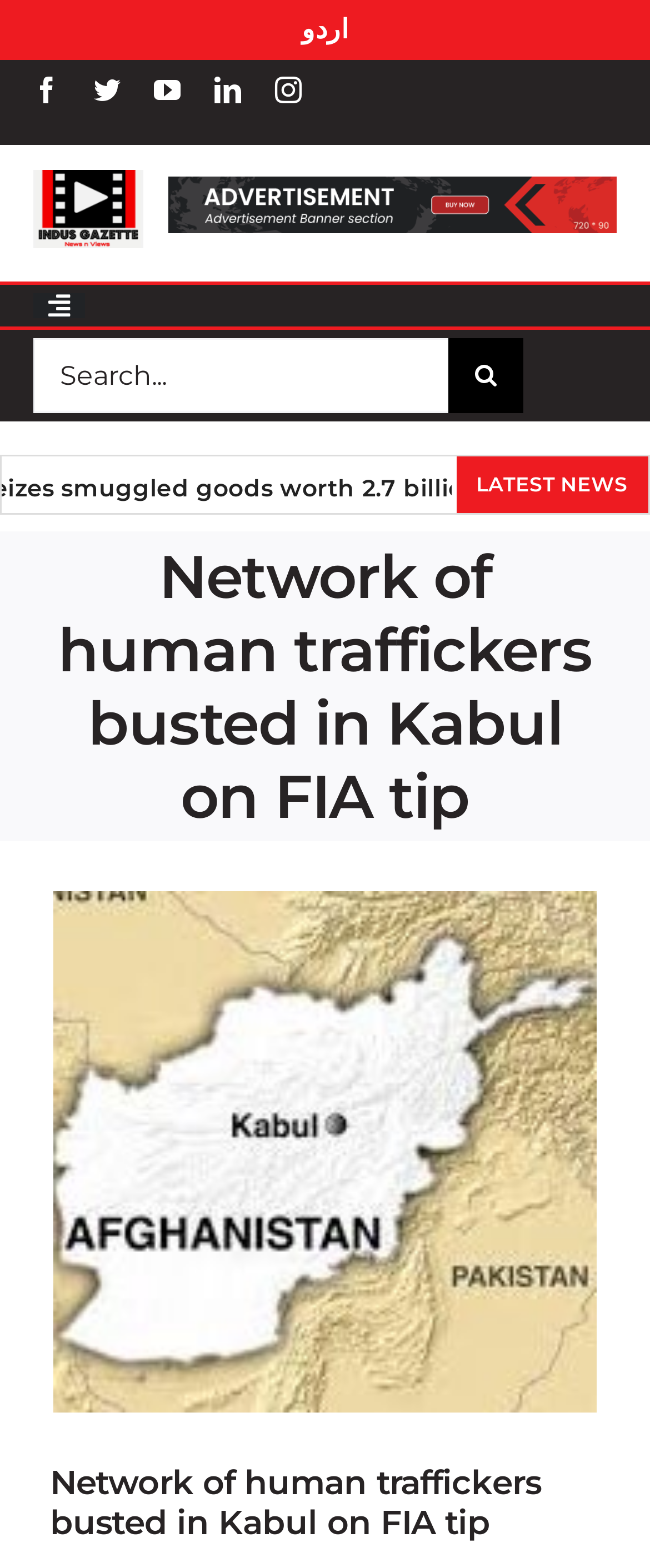What is the topic of the main news article?
From the details in the image, provide a complete and detailed answer to the question.

I determined the topic of the main news article by looking at the heading 'Network of human traffickers busted in Kabul on FIA tip' on the webpage. This is likely the topic of the main news article.